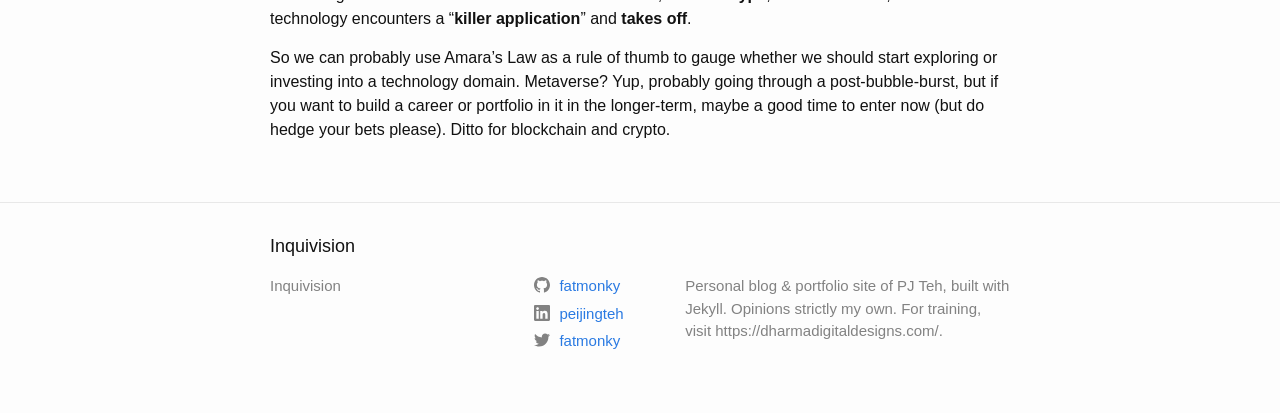Analyze the image and give a detailed response to the question:
What is the name of the person mentioned in the heading?

The answer can be found in the heading element with the text 'Inquivision'.